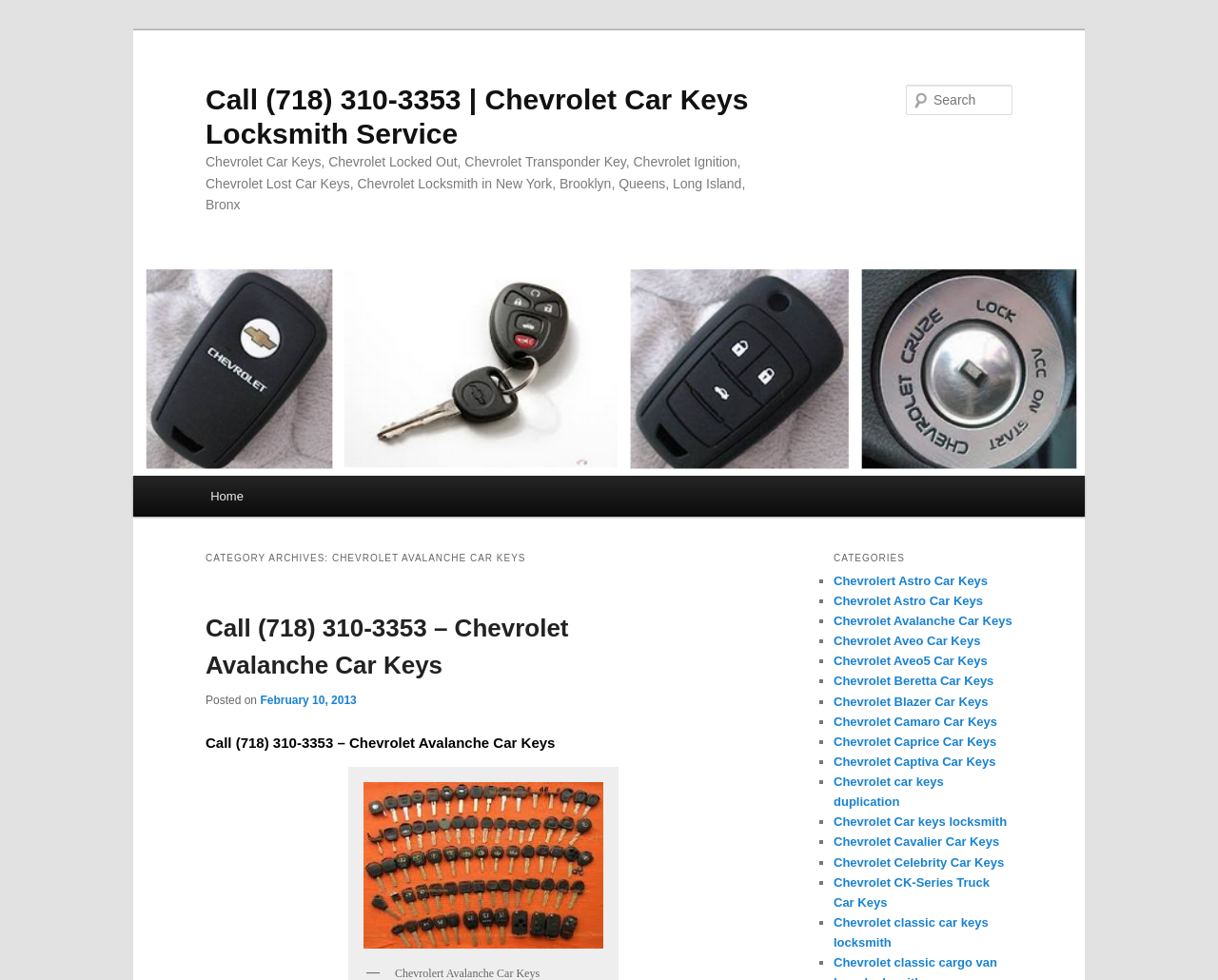Determine the bounding box coordinates for the UI element with the following description: "February 10, 2013". The coordinates should be four float numbers between 0 and 1, represented as [left, top, right, bottom].

[0.214, 0.707, 0.293, 0.721]